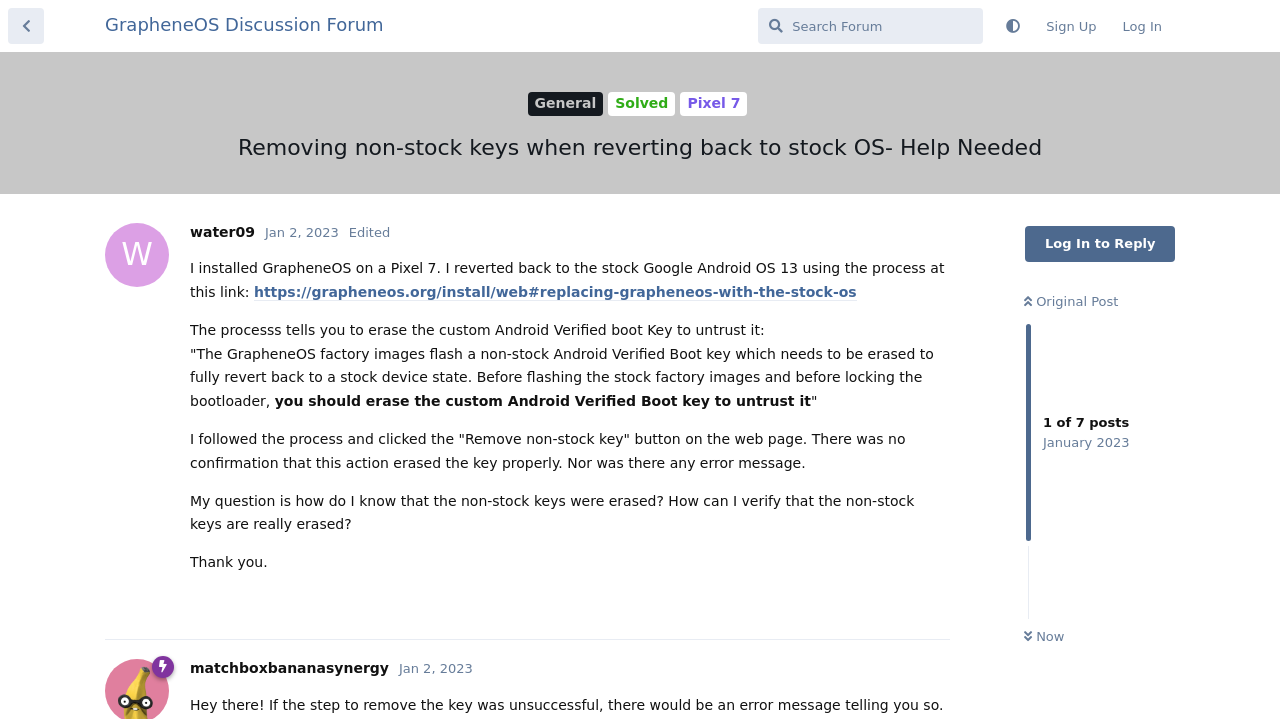What is the response to the original post?
Offer a detailed and full explanation in response to the question.

According to the webpage, the response to the original post is that if the step to remove the key was unsuccessful, there would be an error message telling you so, as mentioned in the text 'Hey there! If the step to remove the key was unsuccessful, there would be an error message telling you so'.